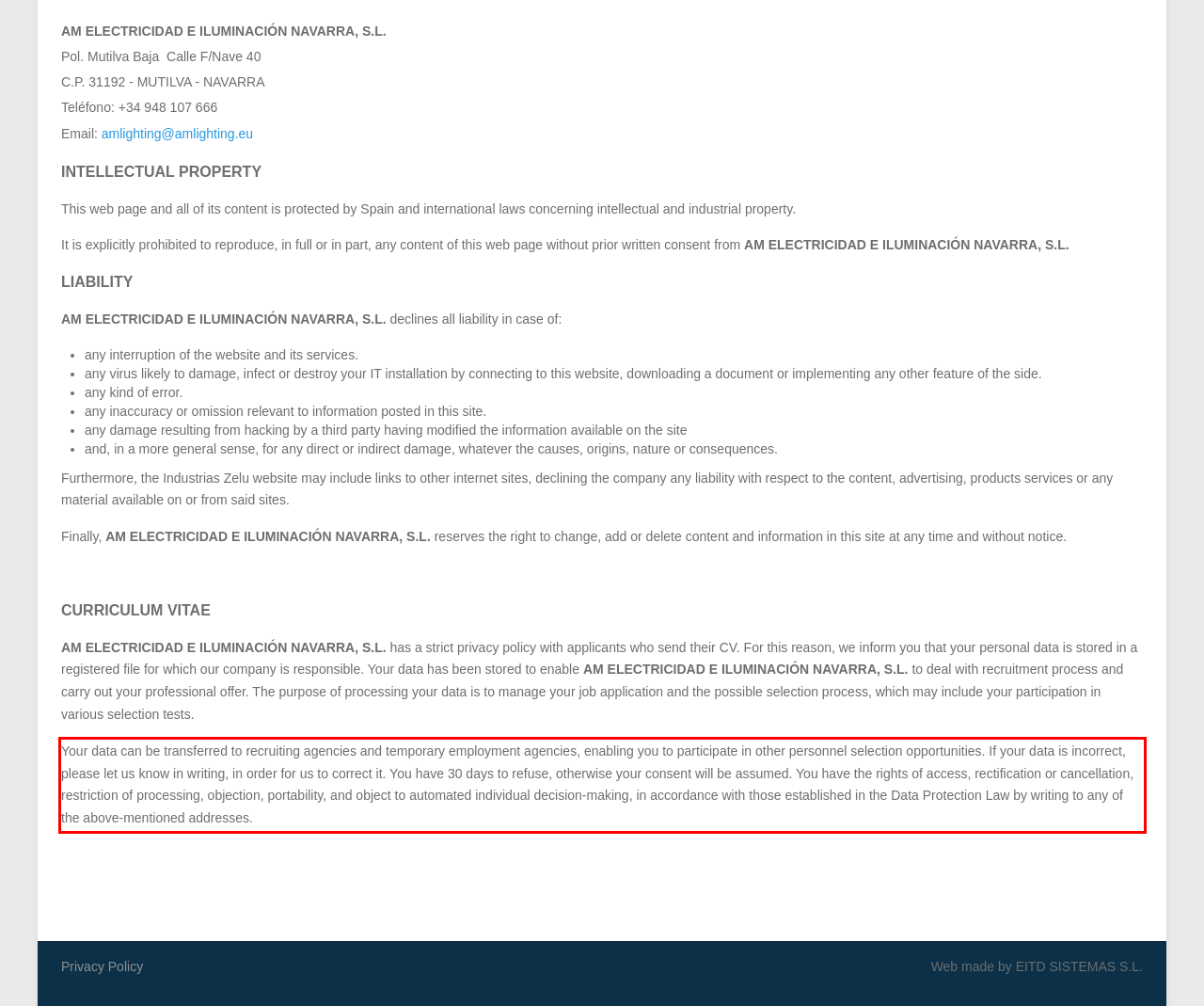Locate the red bounding box in the provided webpage screenshot and use OCR to determine the text content inside it.

Your data can be transferred to recruiting agencies and temporary employment agencies, enabling you to participate in other personnel selection opportunities. If your data is incorrect, please let us know in writing, in order for us to correct it. You have 30 days to refuse, otherwise your consent will be assumed. You have the rights of access, rectification or cancellation, restriction of processing, objection, portability, and object to automated individual decision-making, in accordance with those established in the Data Protection Law by writing to any of the above-mentioned addresses.